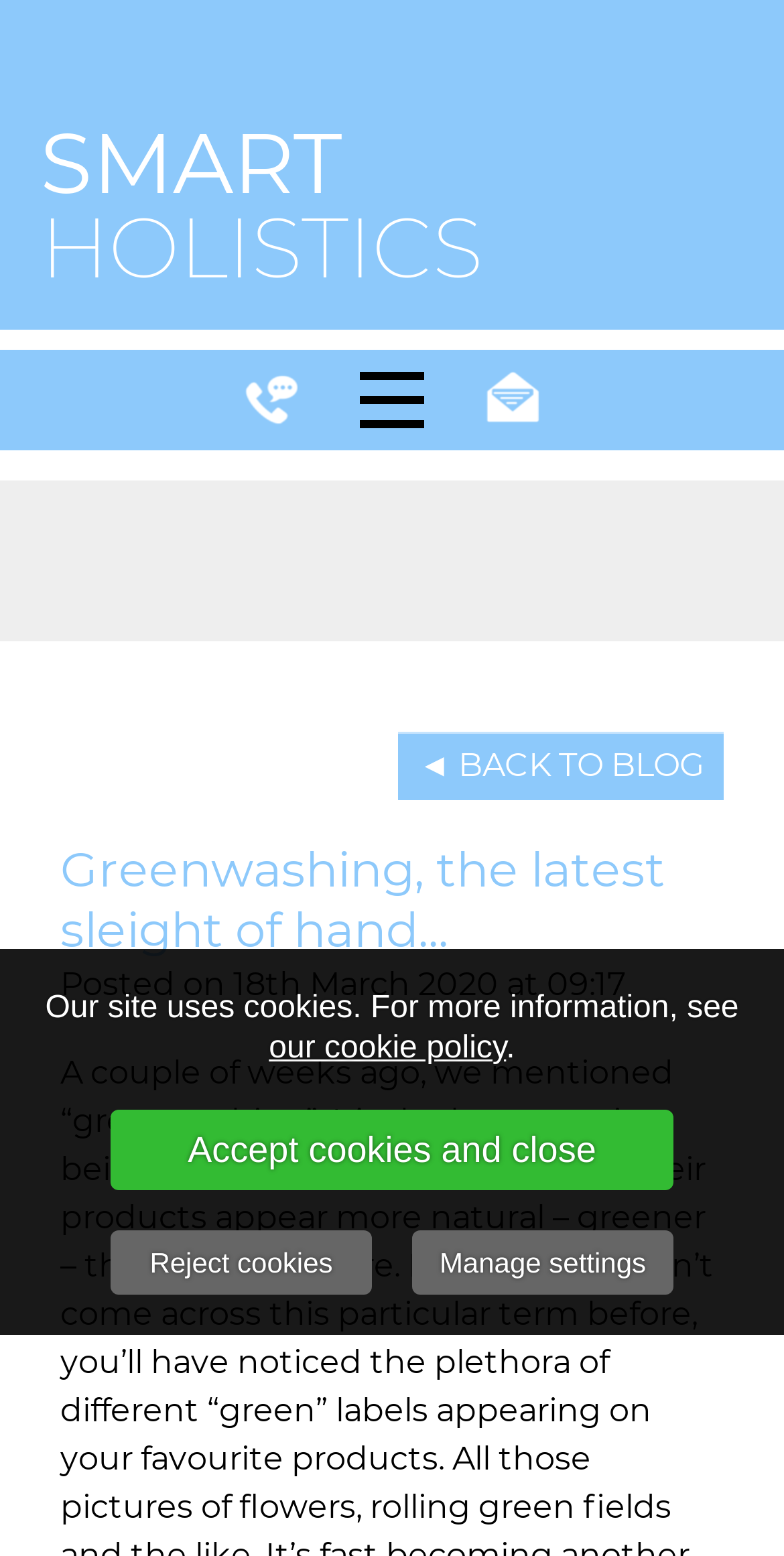Determine the bounding box coordinates for the HTML element mentioned in the following description: "Back to blog". The coordinates should be a list of four floats ranging from 0 to 1, represented as [left, top, right, bottom].

[0.508, 0.47, 0.923, 0.514]